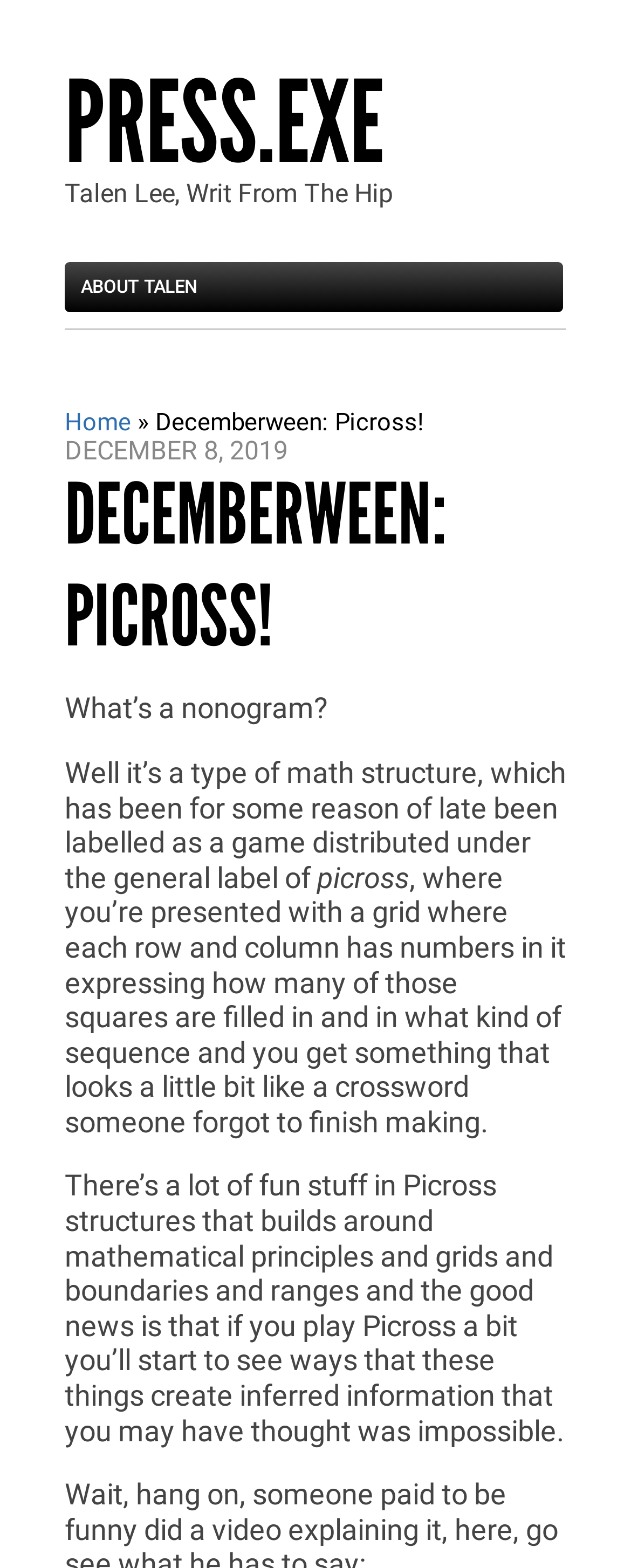What is the date of the article?
Examine the webpage screenshot and provide an in-depth answer to the question.

The date of the article can be found in the static text element 'DECEMBER 8, 2019' located below the main heading.